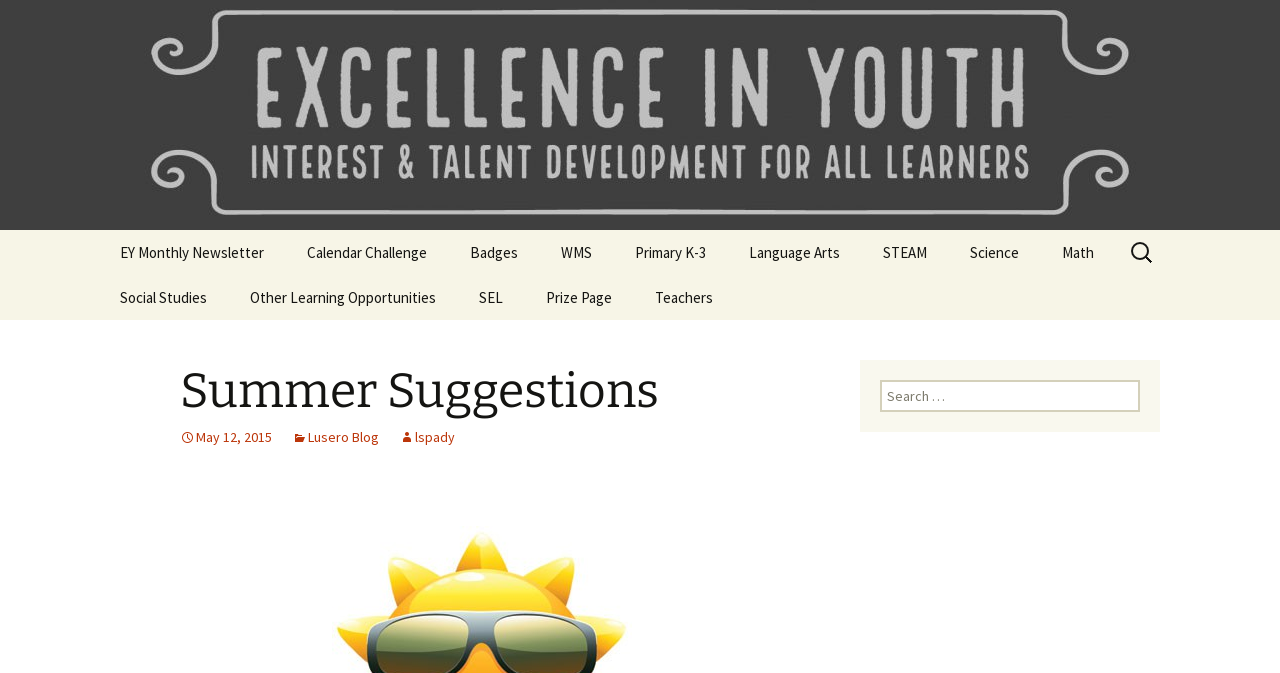Please mark the clickable region by giving the bounding box coordinates needed to complete this instruction: "Learn about Language Arts".

[0.57, 0.342, 0.672, 0.409]